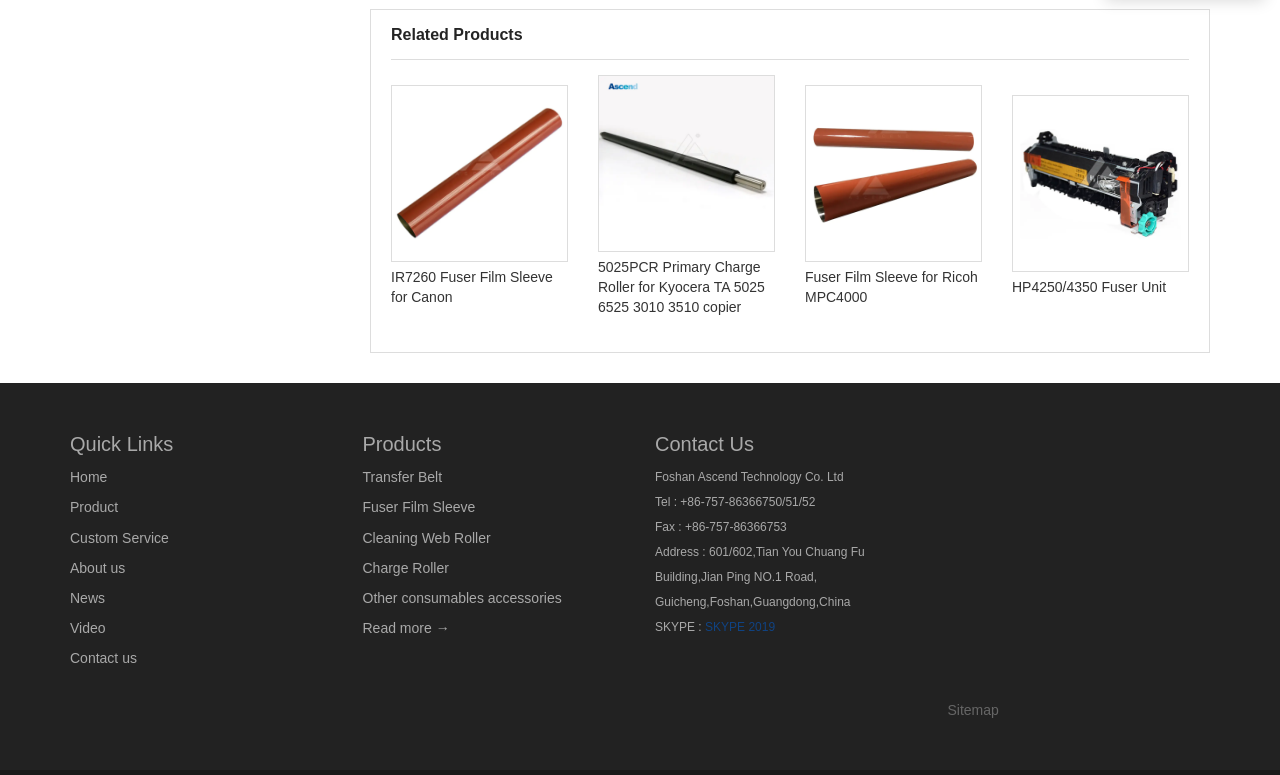Determine the bounding box coordinates of the section to be clicked to follow the instruction: "Go to Home page". The coordinates should be given as four float numbers between 0 and 1, formatted as [left, top, right, bottom].

[0.055, 0.605, 0.084, 0.626]